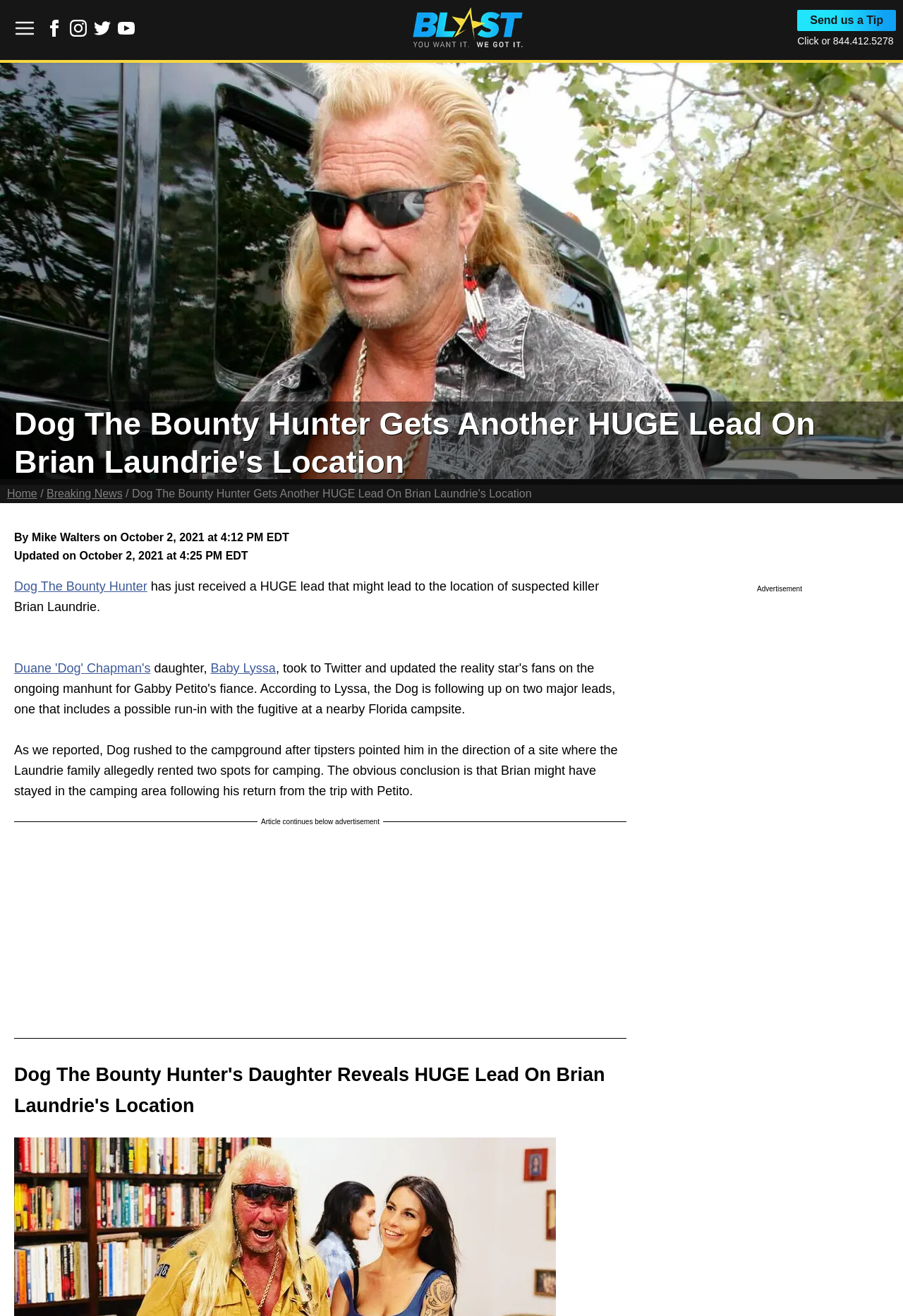Reply to the question below using a single word or brief phrase:
Who is the daughter of Dog The Bounty Hunter?

Baby Lyssa